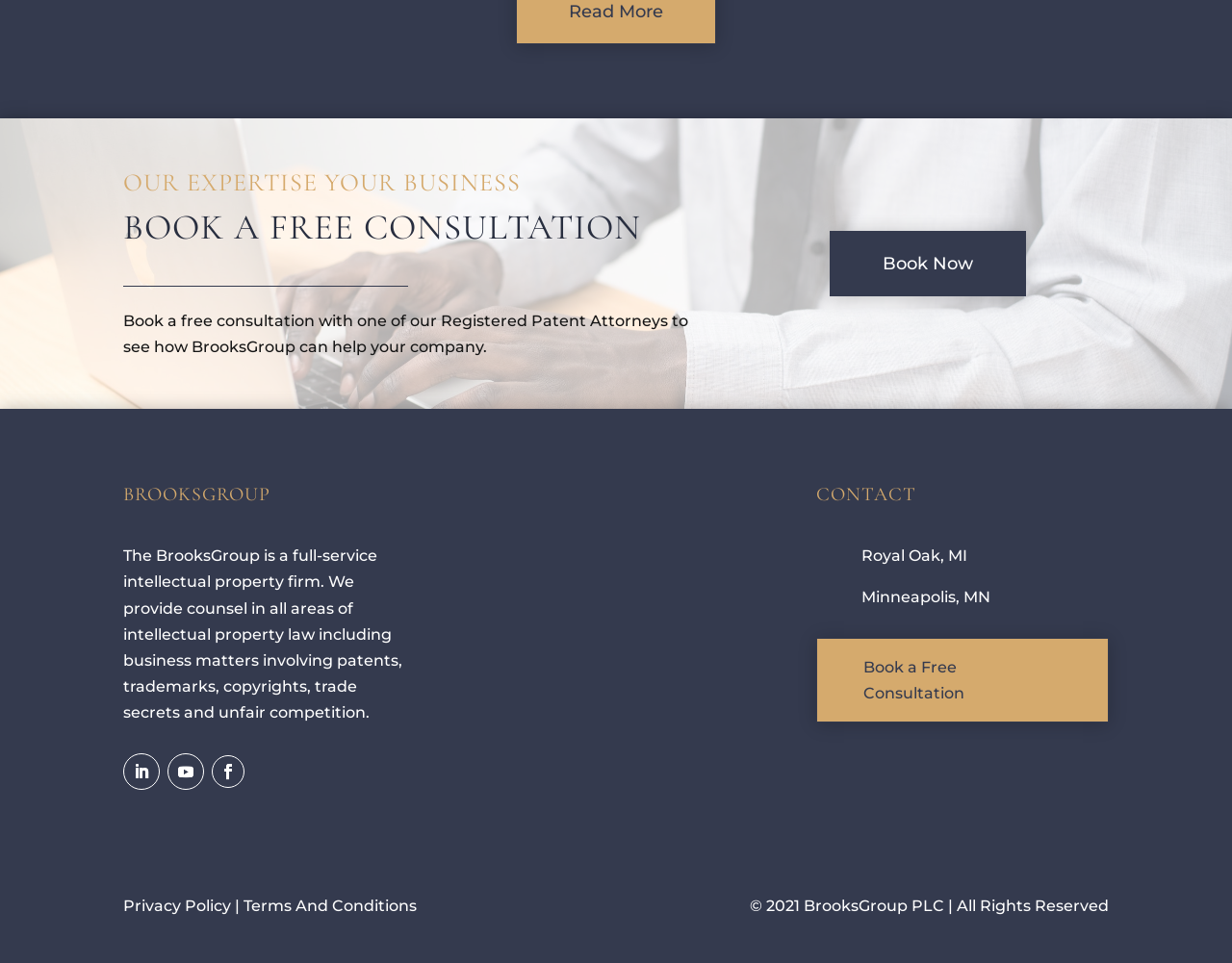Give a short answer using one word or phrase for the question:
What is the copyright year of the webpage?

2021